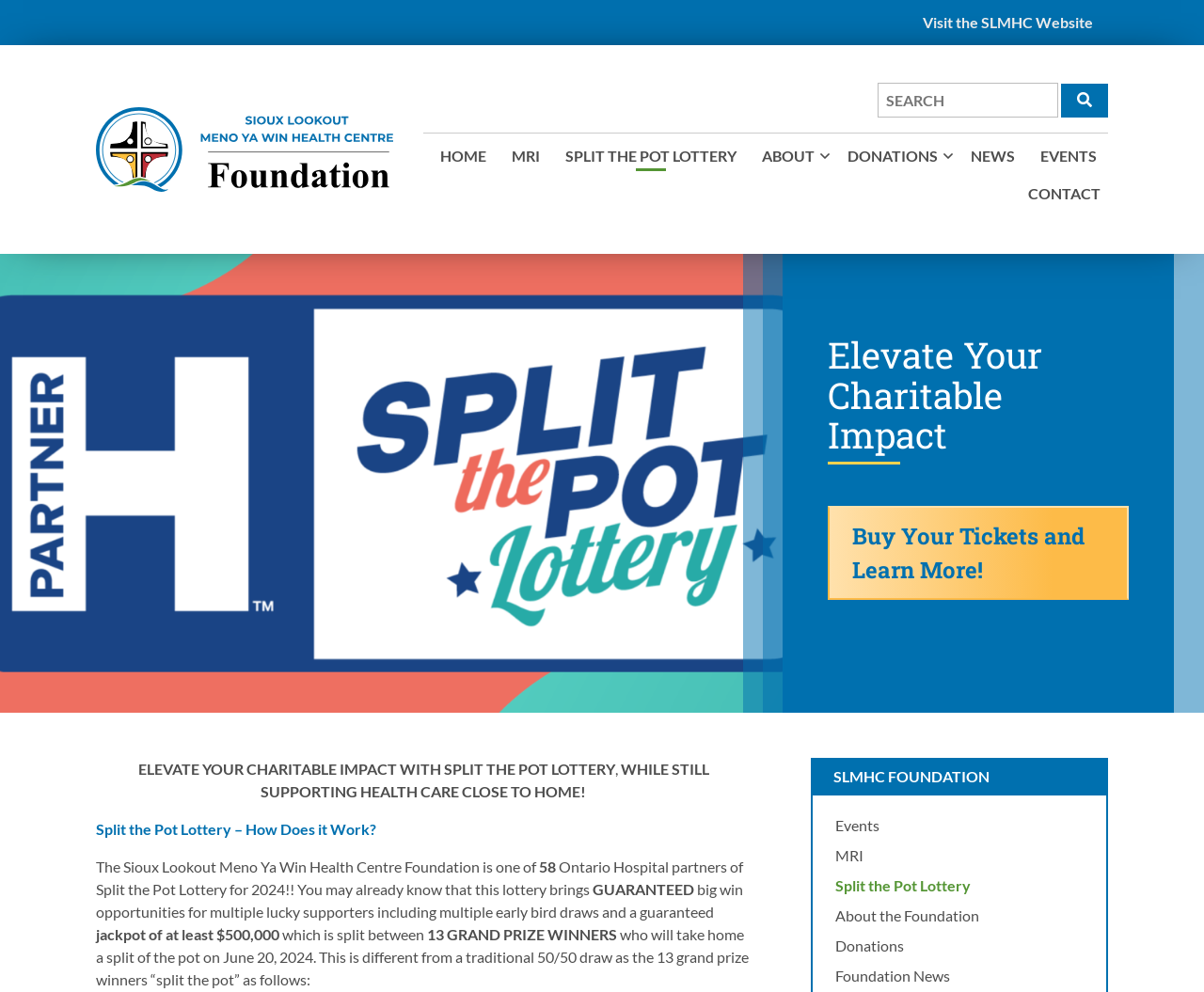Find the bounding box coordinates of the clickable region needed to perform the following instruction: "Search for". The coordinates should be provided as four float numbers between 0 and 1, i.e., [left, top, right, bottom].

[0.729, 0.083, 0.879, 0.118]